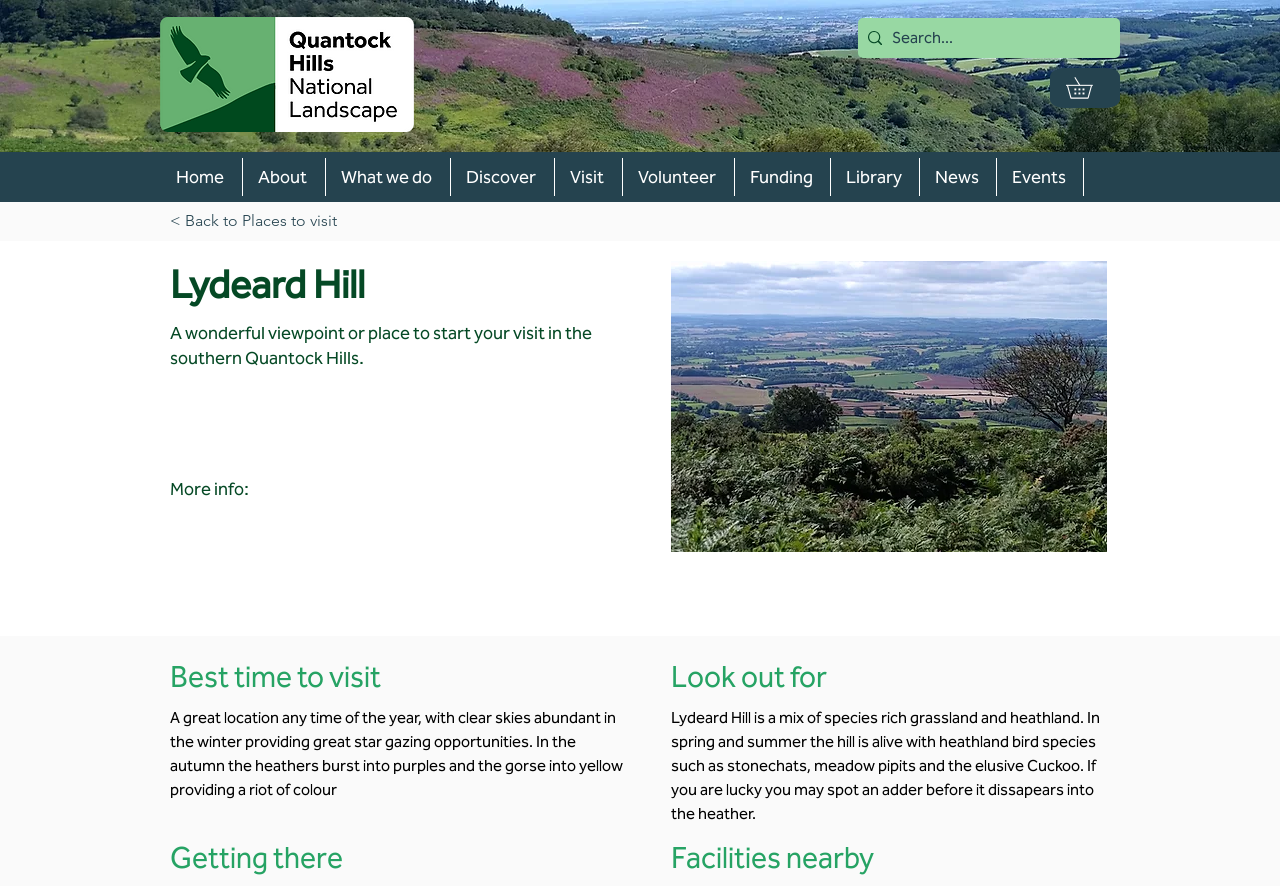What can be seen in the spring and summer at Lydeard Hill?
Please ensure your answer is as detailed and informative as possible.

I found the answer by reading the text under the heading 'Look out for' which mentions that in spring and summer, the hill is alive with heathland bird species such as stonechats, meadow pipits, and the elusive Cuckoo.